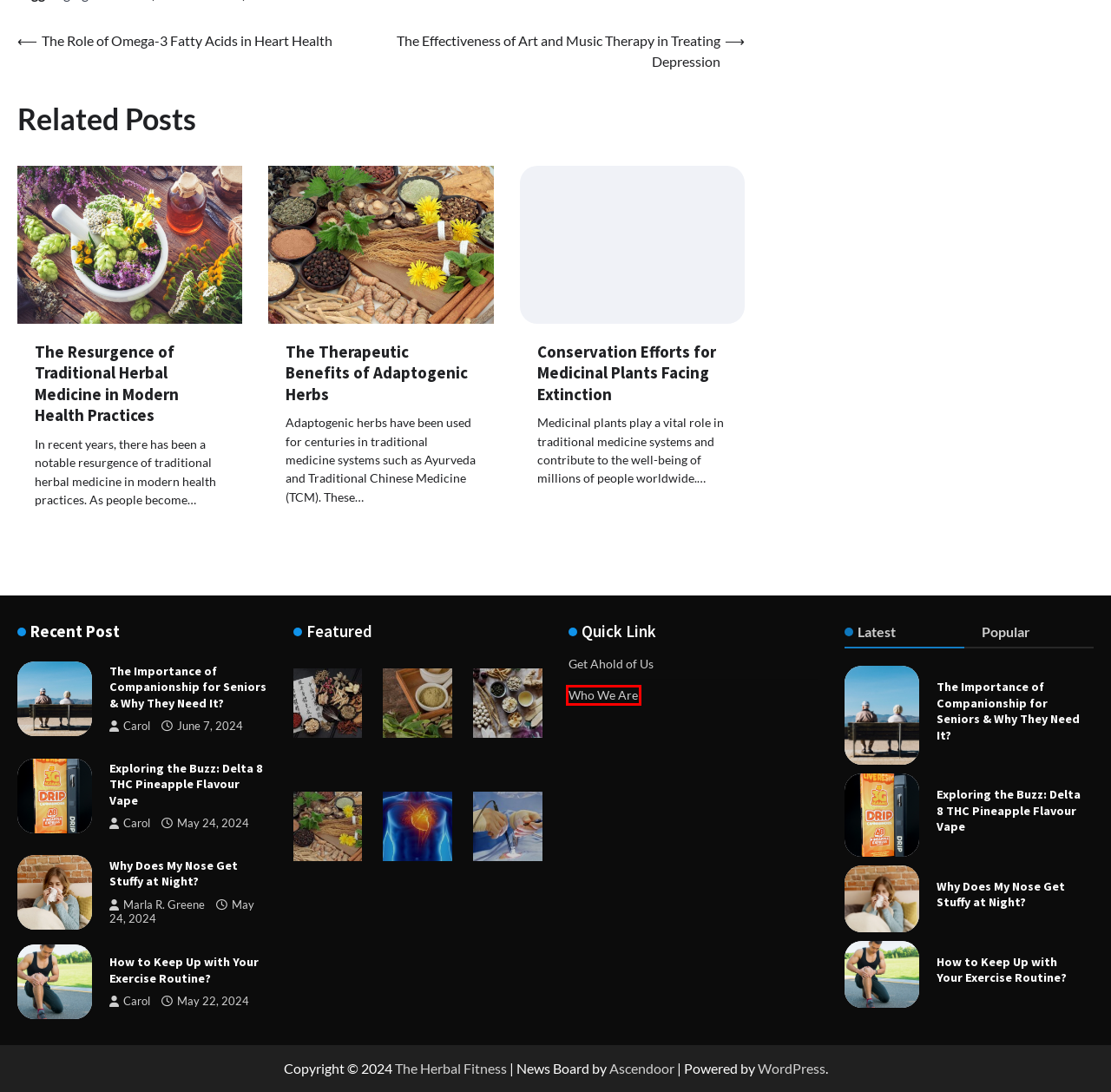Evaluate the webpage screenshot and identify the element within the red bounding box. Select the webpage description that best fits the new webpage after clicking the highlighted element. Here are the candidates:
A. The Role of Omega-3 Fatty Acids in Heart Health | The Herbal Fitness
B. Get Ahold of Us | The Herbal Fitness
C. The Resurgence of Traditional Herbal Medicine in Modern Health Practices | The Herbal Fitness
D. Ascendoor » Themes, Plugins, Support, Customizations
E. The Effectiveness of Art and Music Therapy in Treating Depression | The Herbal Fitness
F. The Therapeutic Benefits of Adaptogenic Herbs | The Herbal Fitness
G. Blog Tool, Publishing Platform, and CMS – WordPress.org
H. Who We Are | The Herbal Fitness

H